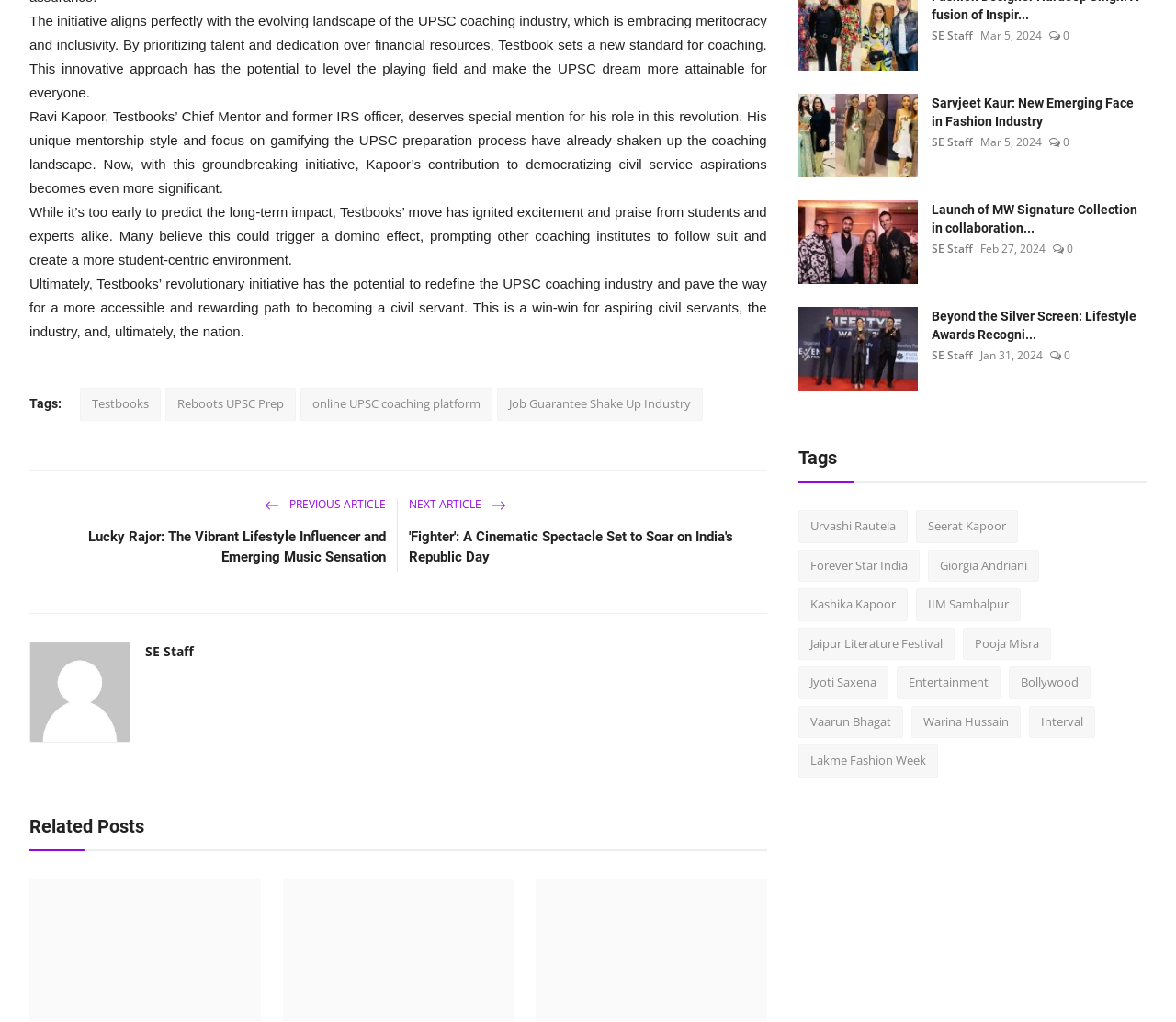Look at the image and write a detailed answer to the question: 
How many related posts are displayed?

There are four related posts displayed on the webpage, each with a heading, link, and image. These posts appear to be related to education and lifestyle.